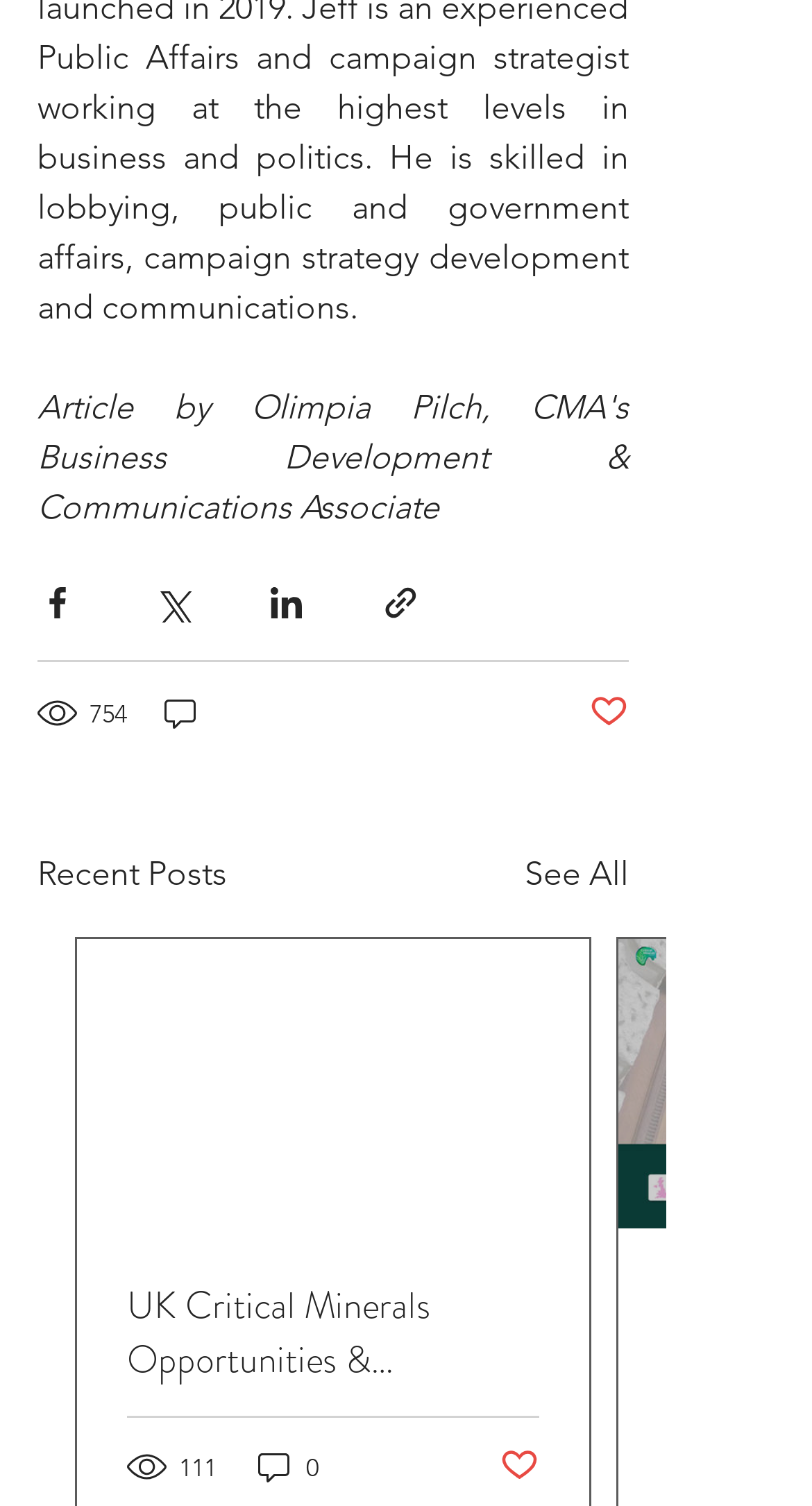Determine the bounding box coordinates for the HTML element mentioned in the following description: "111". The coordinates should be a list of four floats ranging from 0 to 1, represented as [left, top, right, bottom].

[0.156, 0.961, 0.272, 0.987]